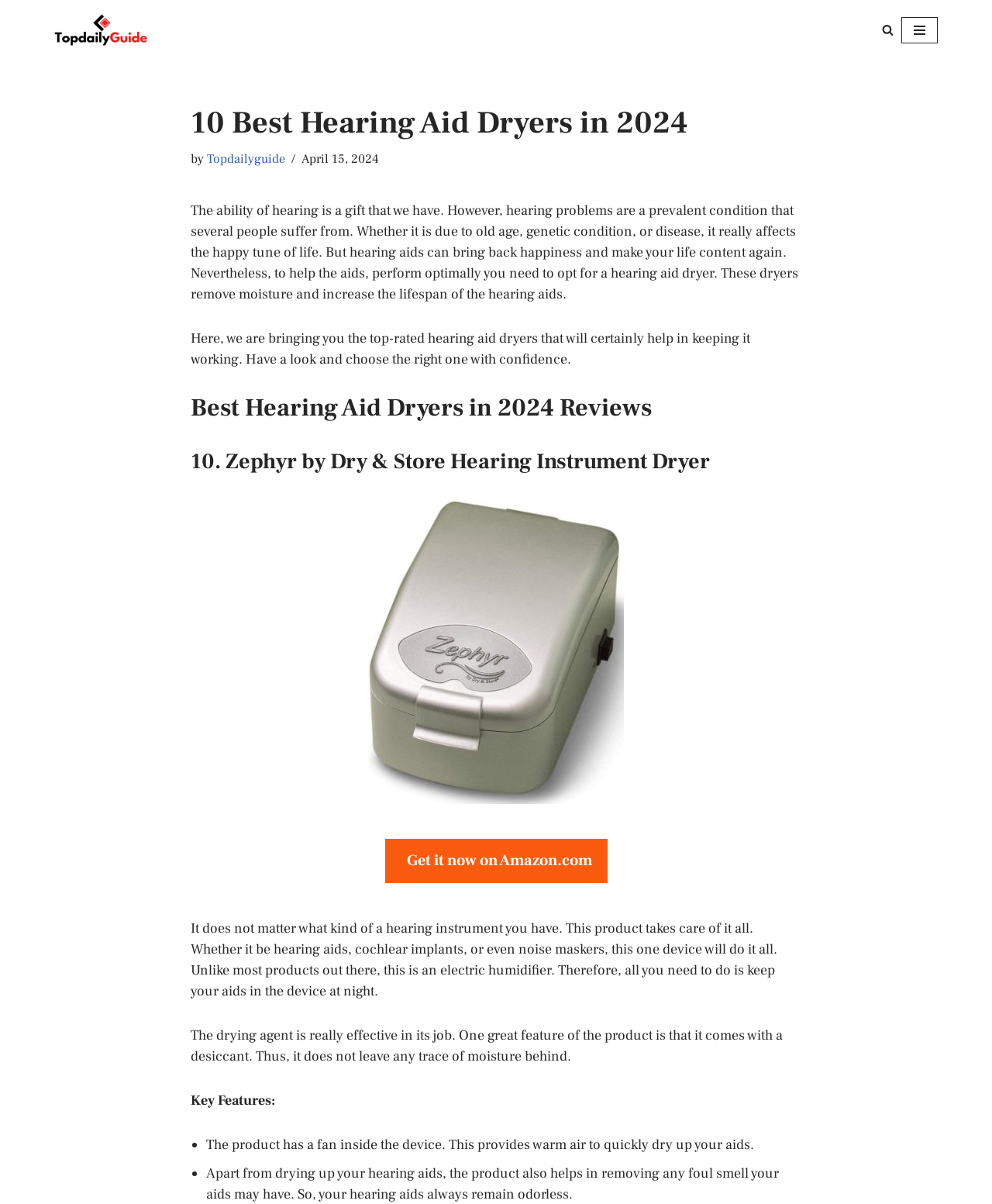How many key features are mentioned for the Zephyr dryer?
Based on the visual, give a brief answer using one word or a short phrase.

Two